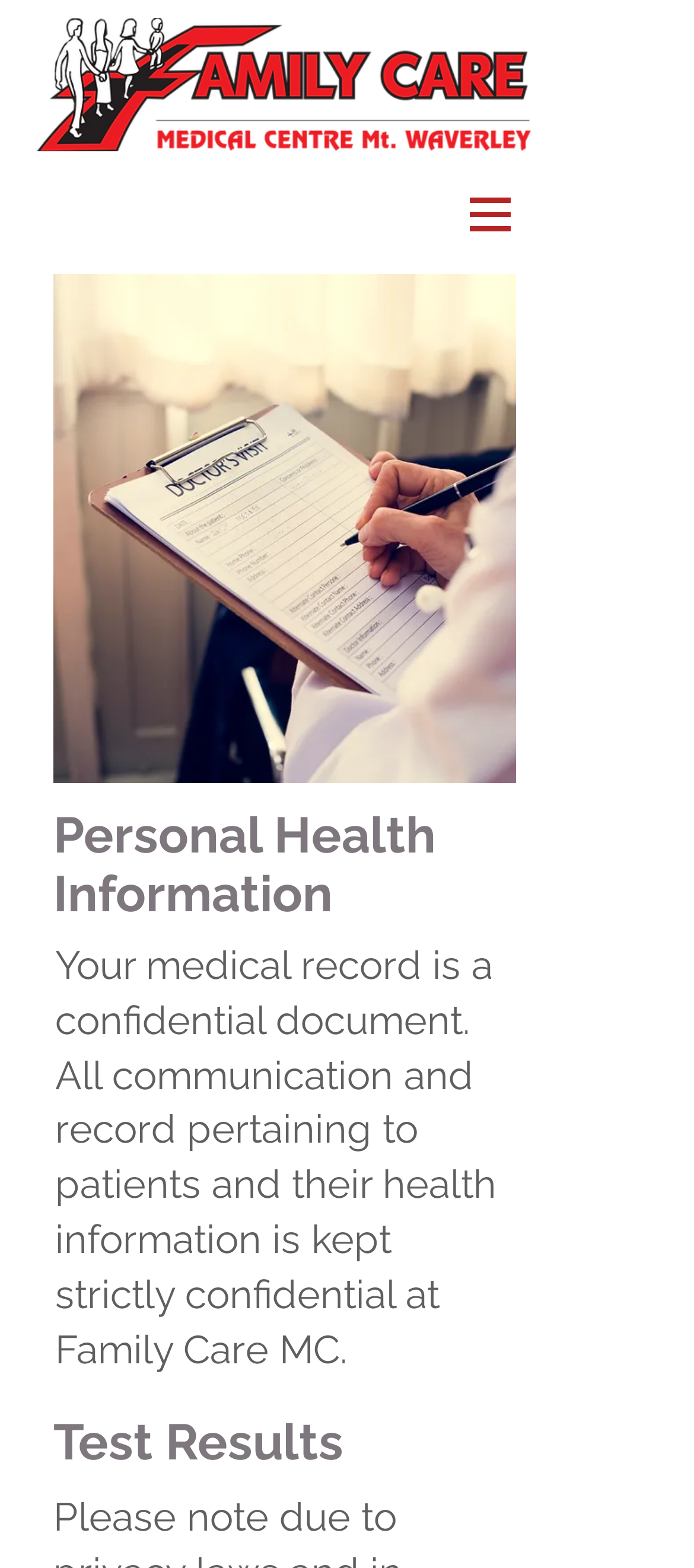Provide a one-word or short-phrase answer to the question:
What is the topic of the 'Personal Health Information' section?

Confidentiality